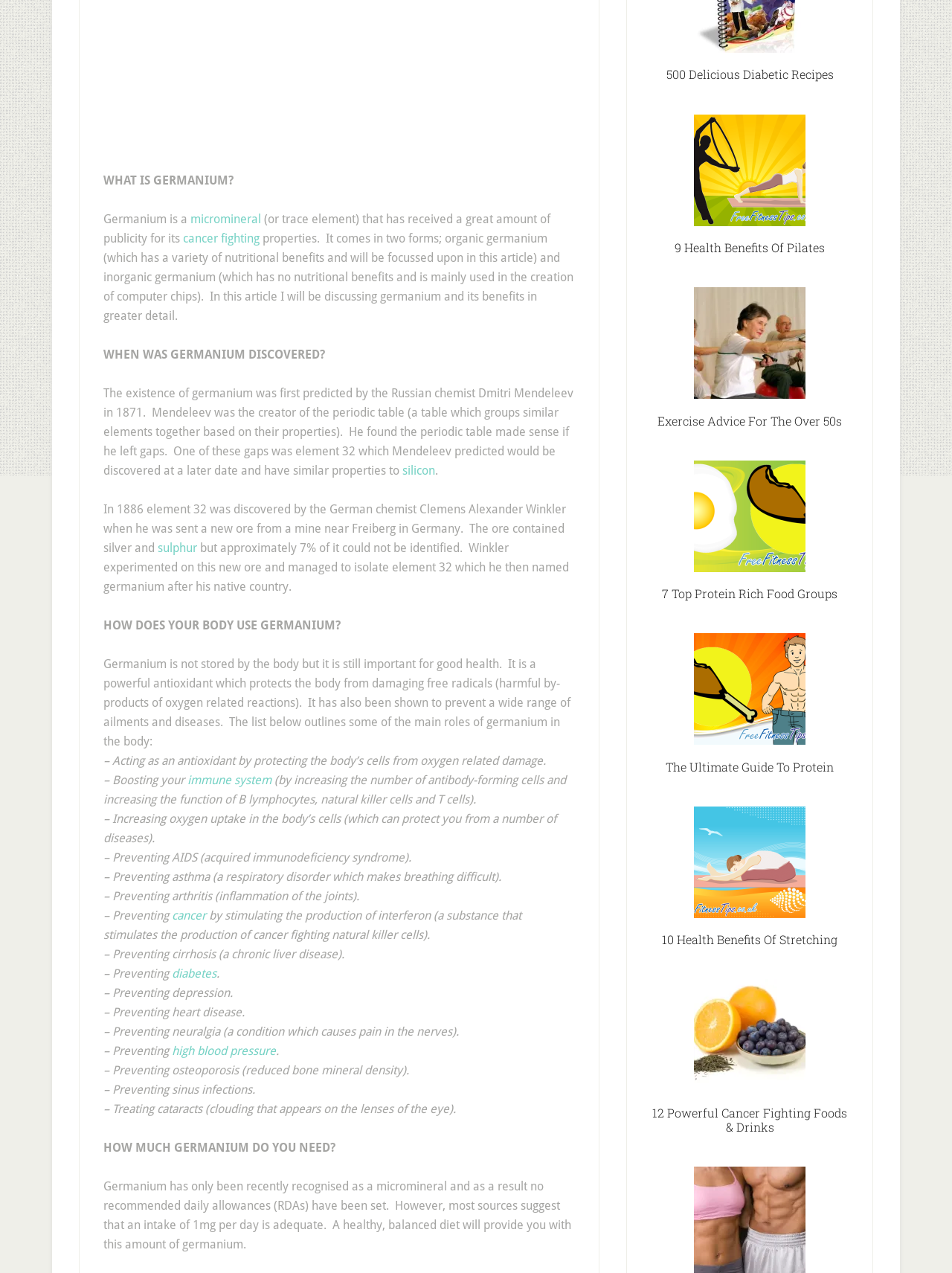Return the bounding box coordinates of the UI element that corresponds to this description: "micromineral". The coordinates must be given as four float numbers in the range of 0 and 1, [left, top, right, bottom].

[0.2, 0.166, 0.274, 0.177]